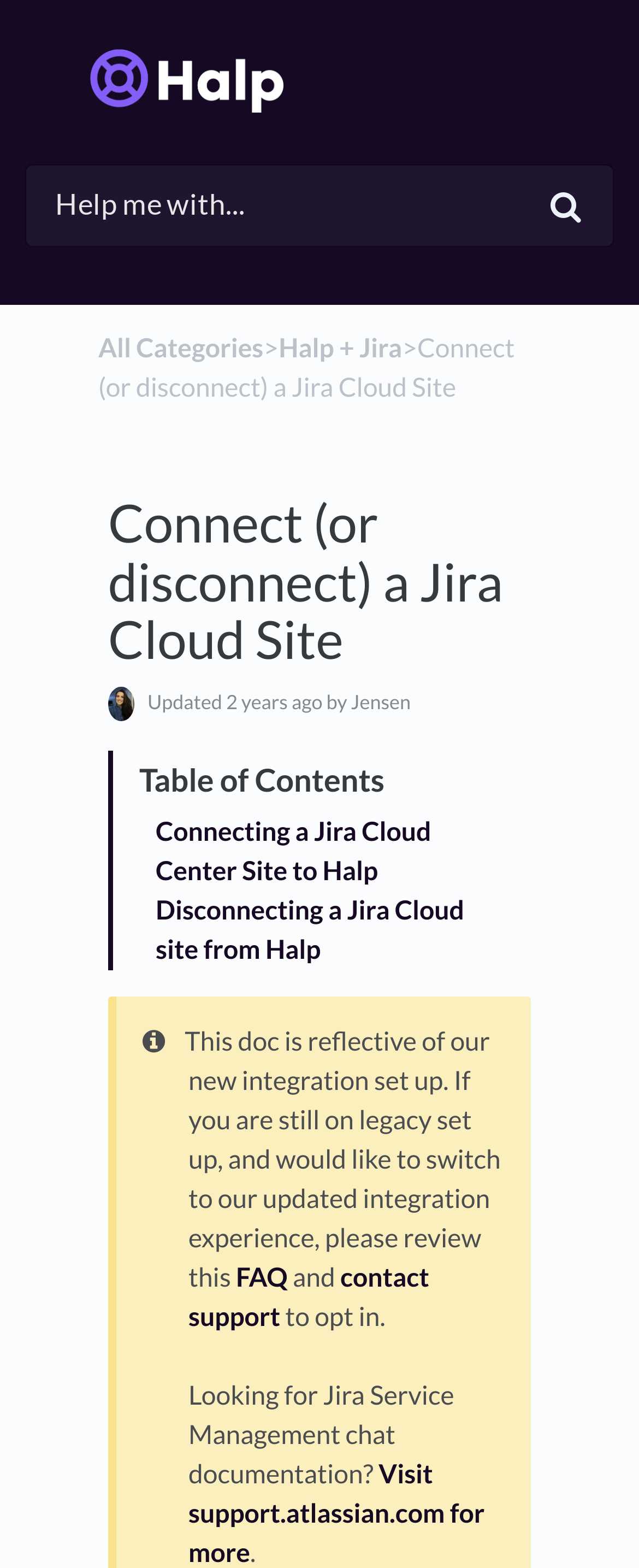What is the relationship between Halp and Jira?
Provide a thorough and detailed answer to the question.

The webpage is focused on integrating Jira Cloud Sites with Halp, which suggests that Halp is a platform that can be integrated with Jira to provide additional functionality or services.